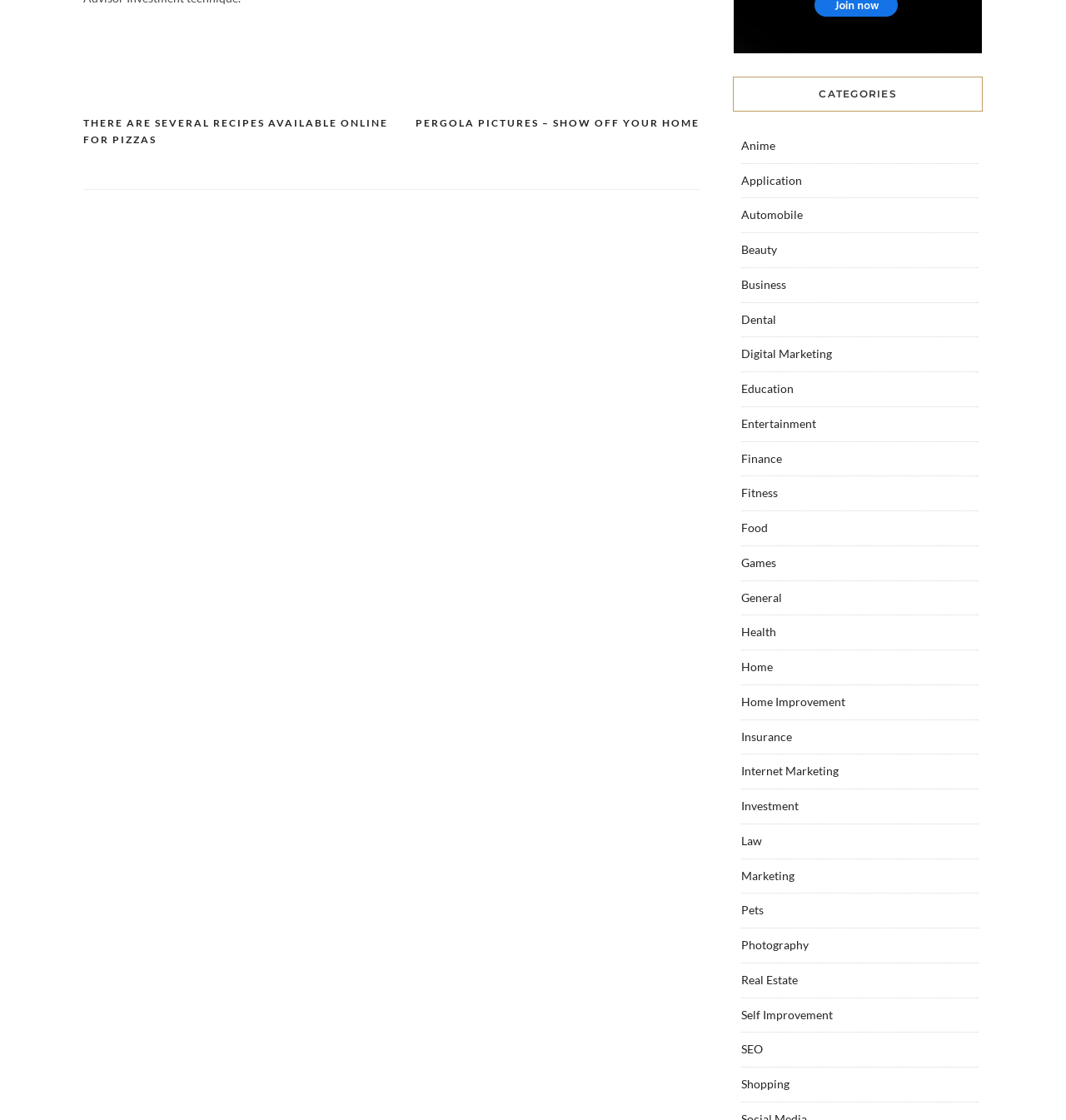Select the bounding box coordinates of the element I need to click to carry out the following instruction: "View the 'Anime' category".

[0.695, 0.123, 0.727, 0.136]